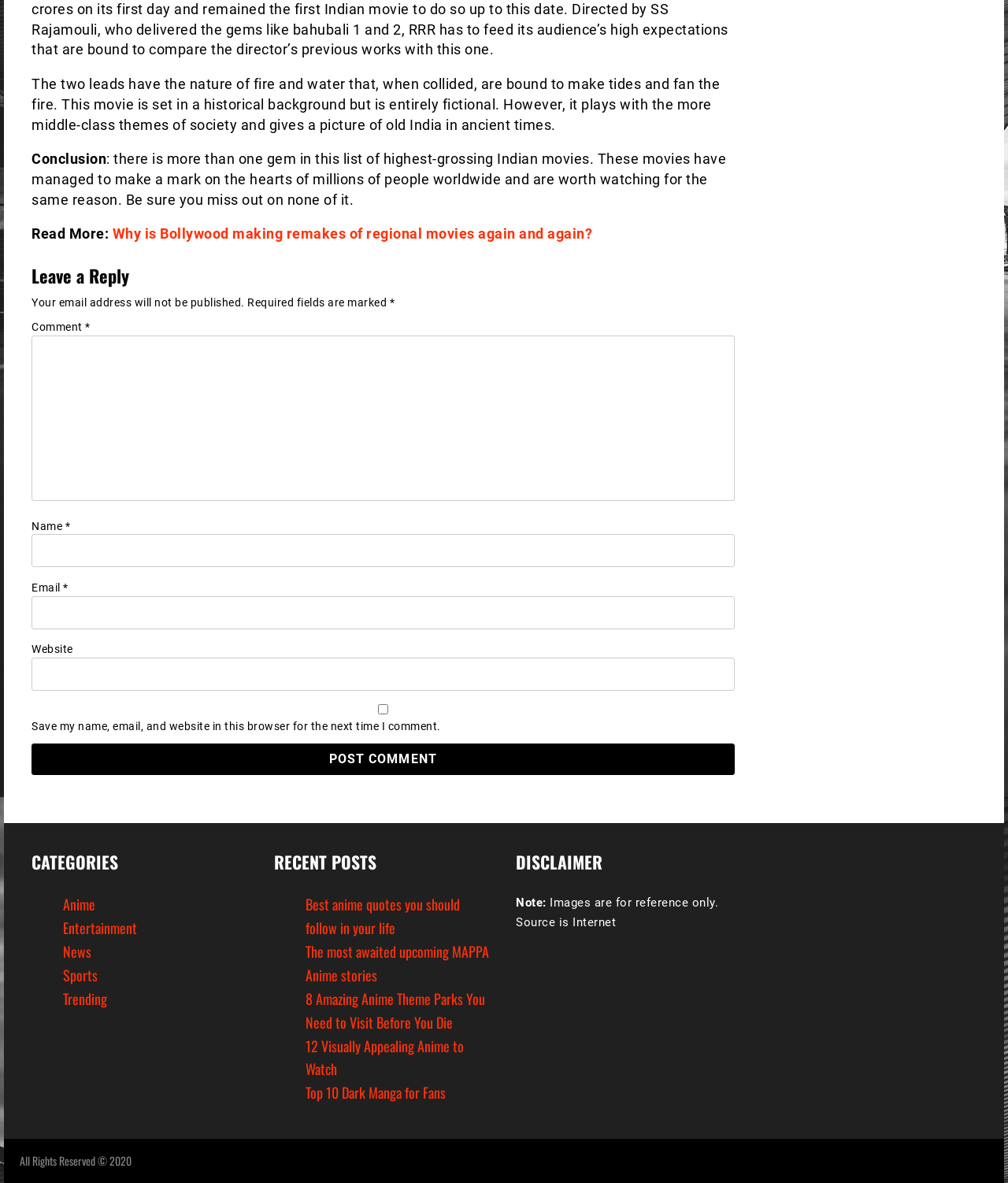Please give a succinct answer to the question in one word or phrase:
What is the disclaimer about?

Image usage